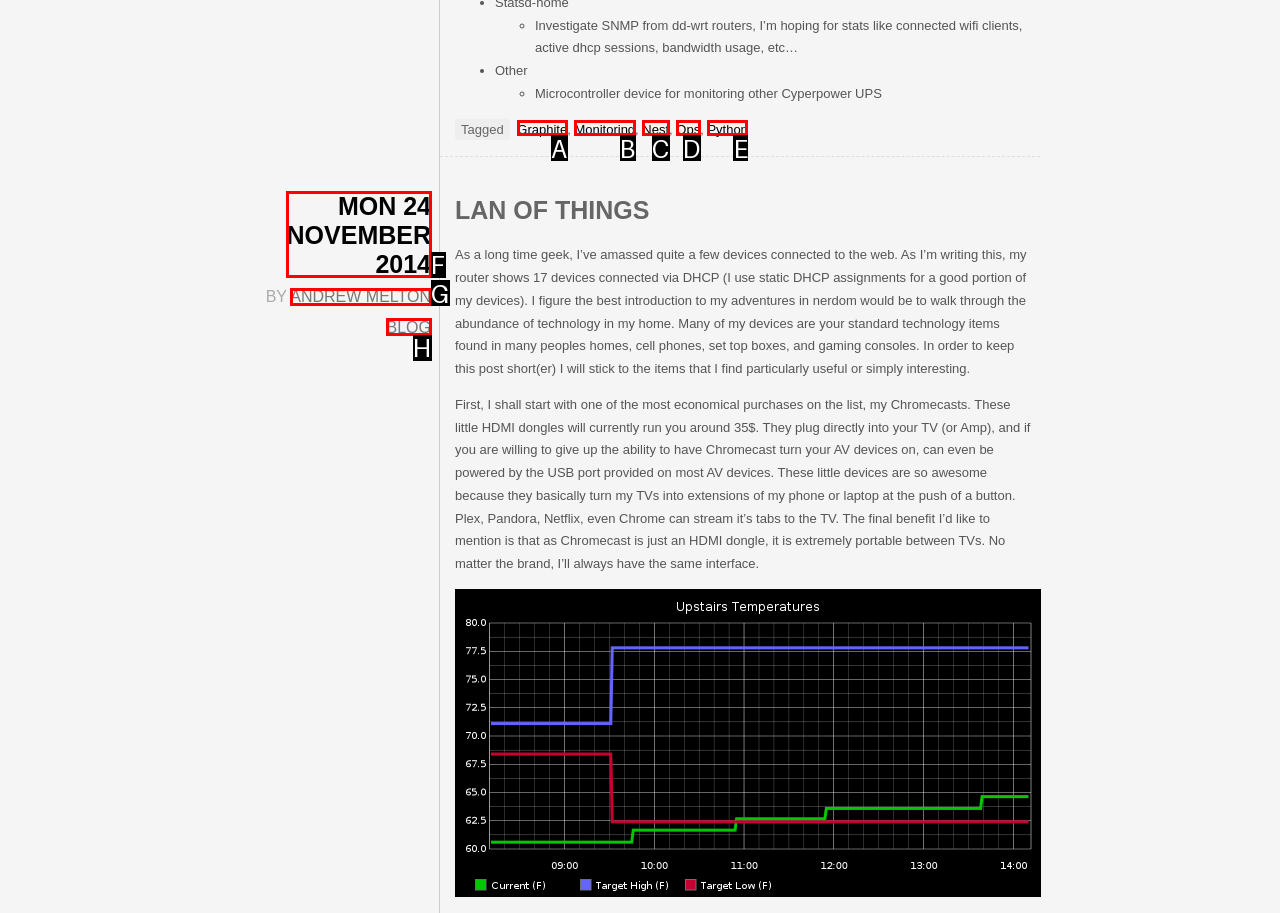Identify the correct option to click in order to complete this task: Enter your name
Answer with the letter of the chosen option directly.

None